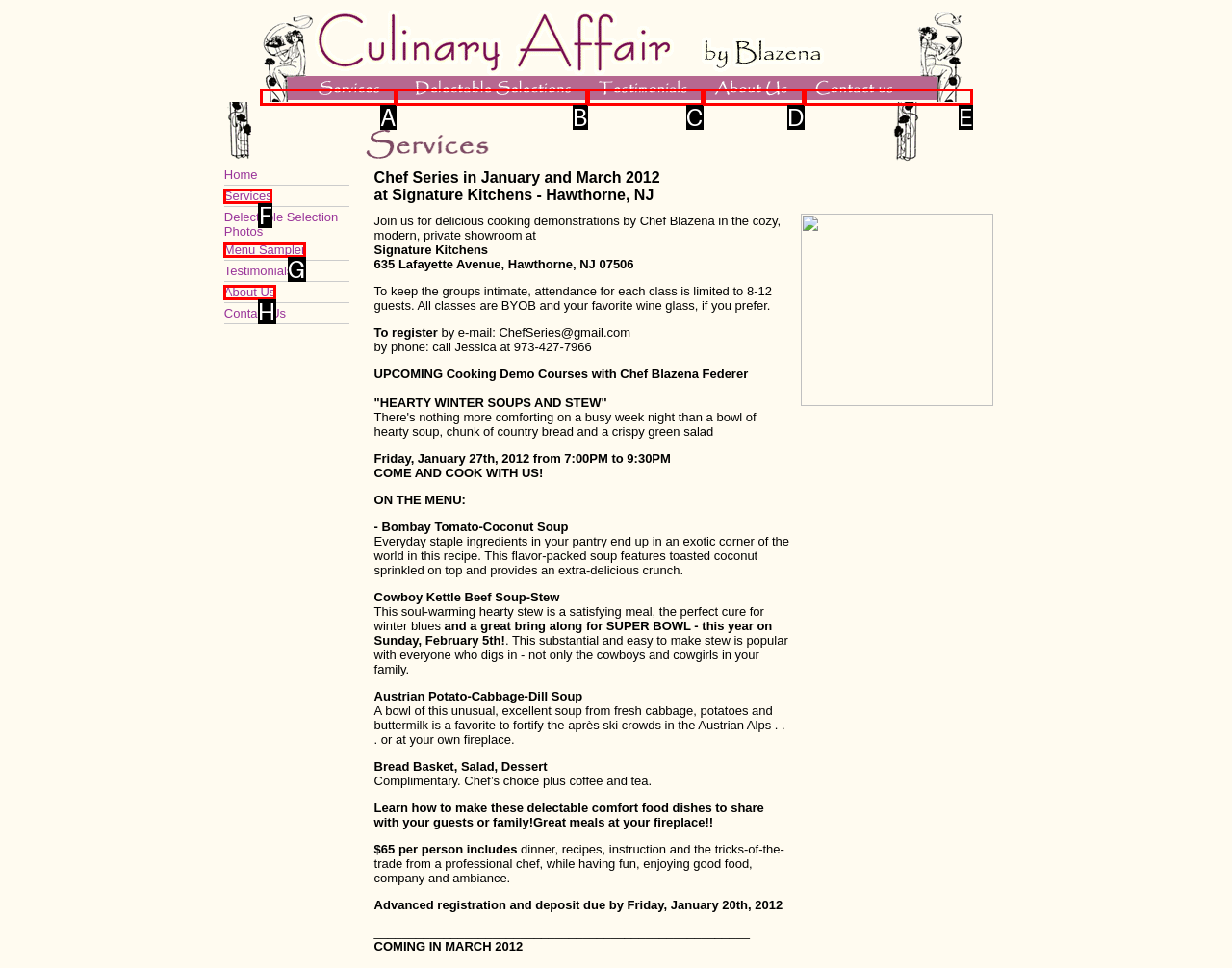Tell me which one HTML element best matches the description: Services Answer with the option's letter from the given choices directly.

F